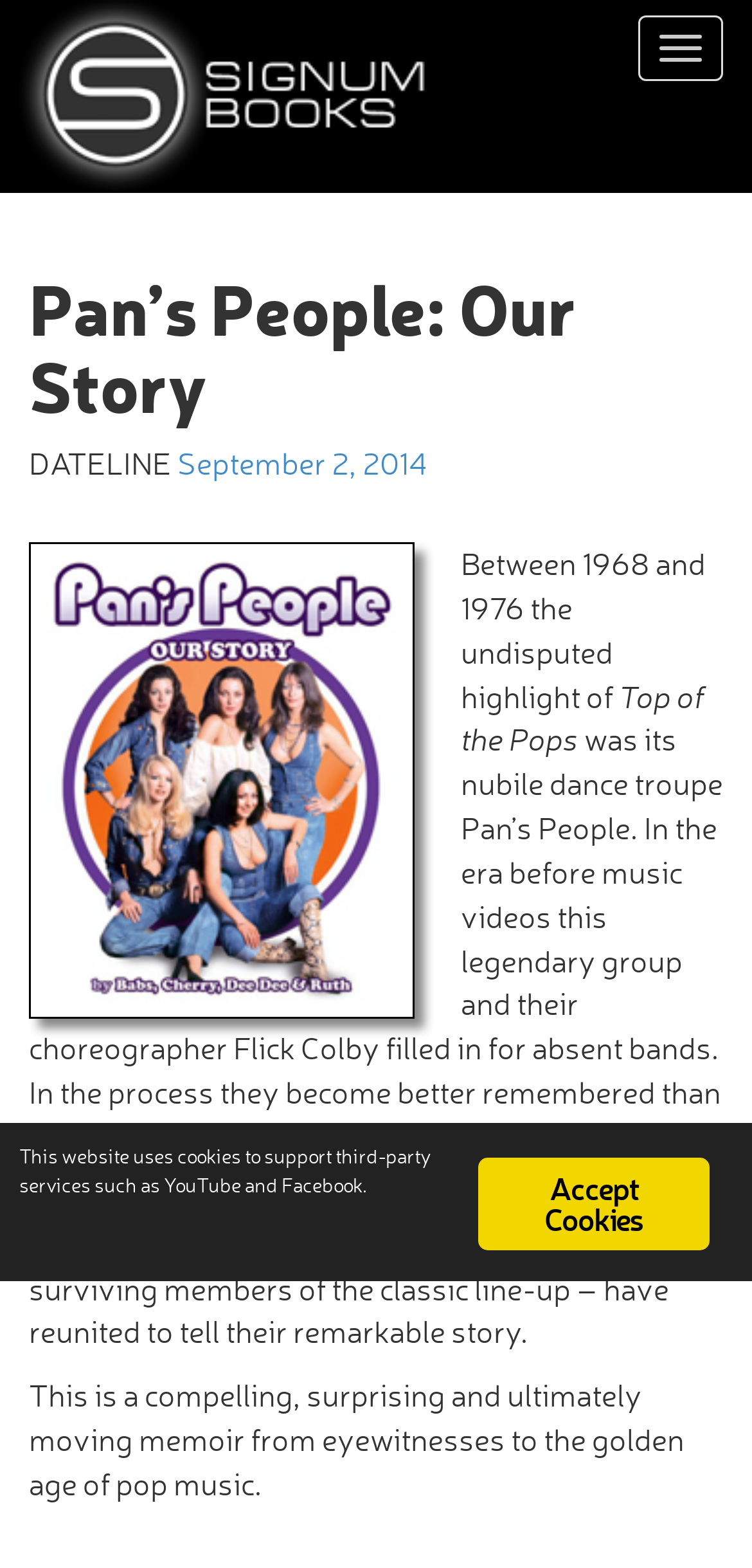Given the description "Toggle navigation", determine the bounding box of the corresponding UI element.

[0.849, 0.01, 0.962, 0.052]